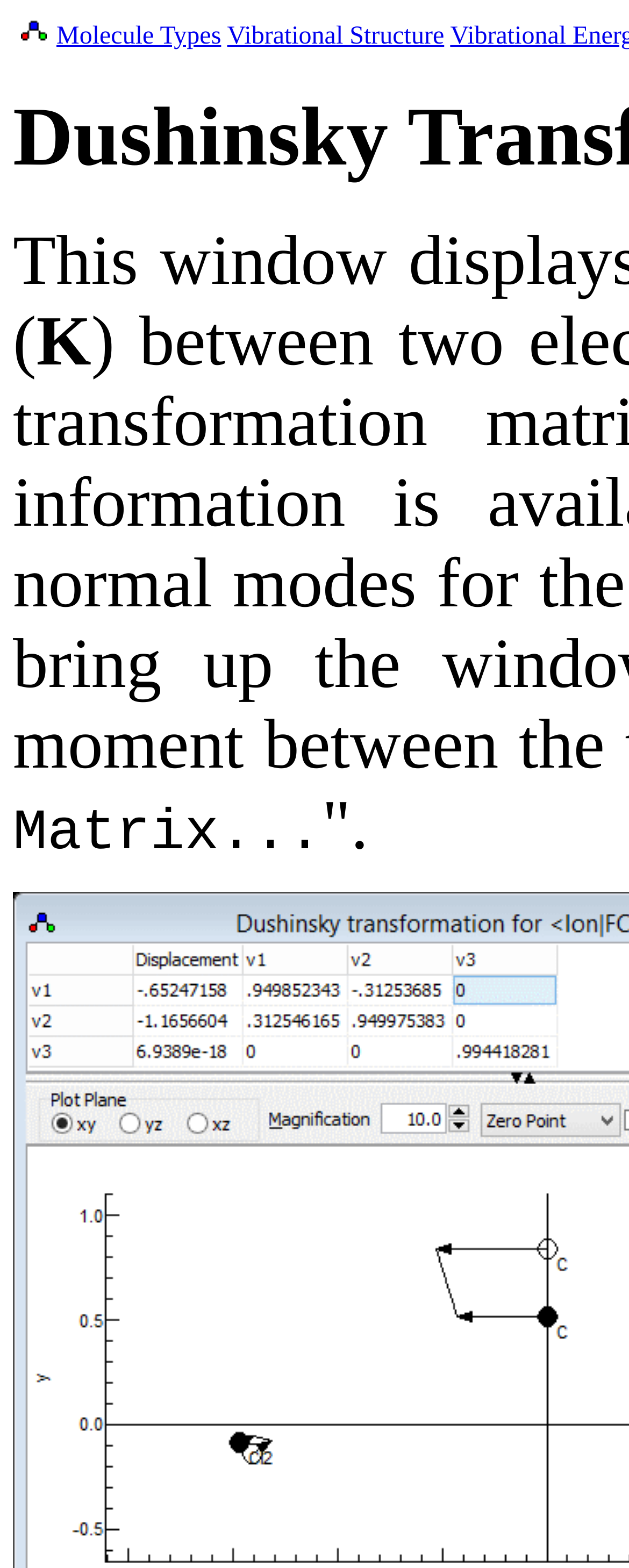Please find the bounding box for the UI component described as follows: "Vibrational Structure".

[0.361, 0.014, 0.706, 0.032]